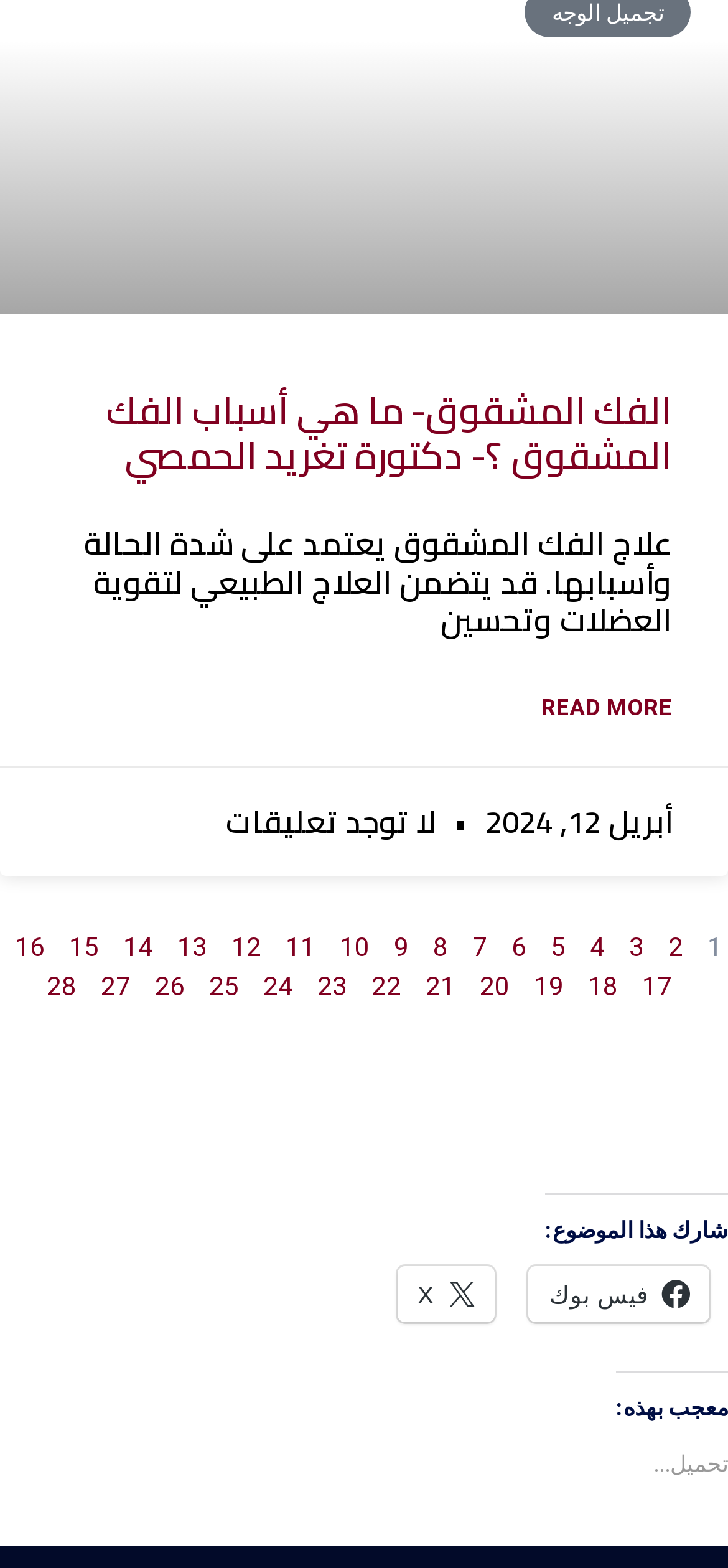What is the purpose of the 'Read more' link?
Provide a short answer using one word or a brief phrase based on the image.

To read more about الفك المشقوق